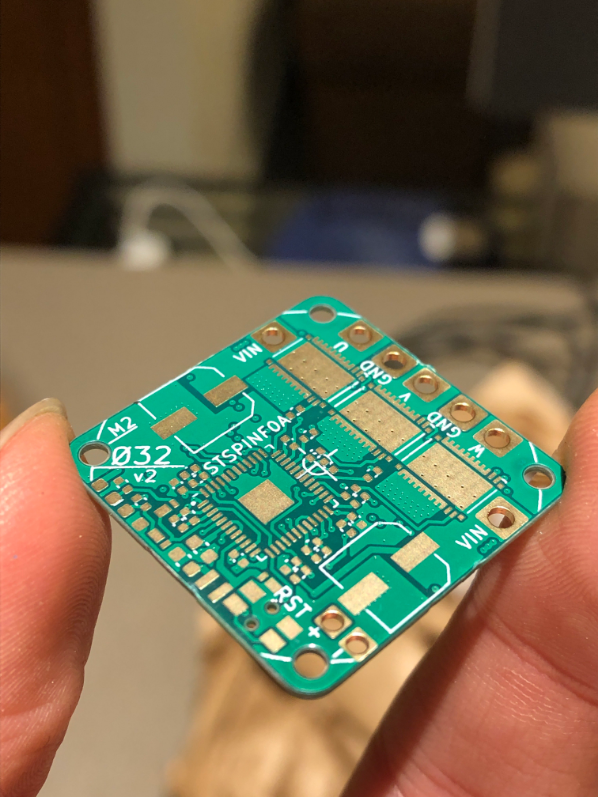What is the chip model used for controlling motor functions?
Using the image, give a concise answer in the form of a single word or short phrase.

STSPIN-0A